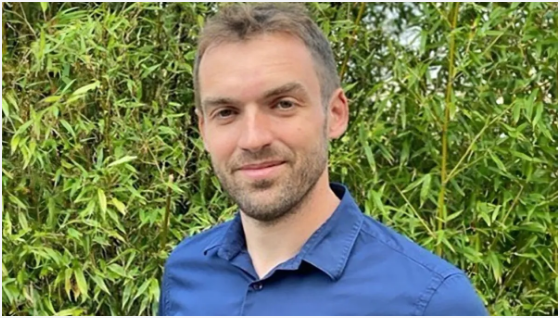Provide your answer in a single word or phrase: 
Is the man smiling?

Yes